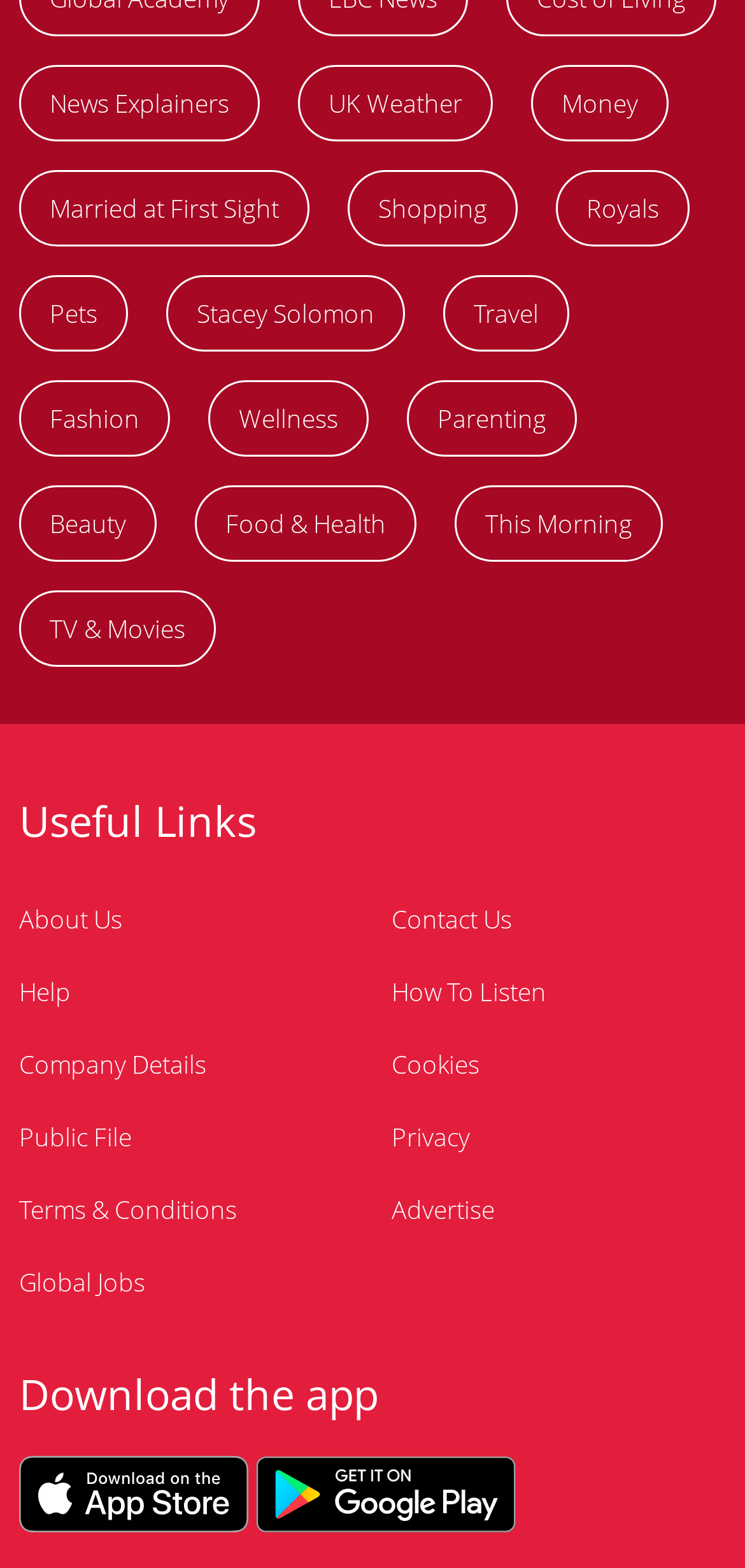Respond concisely with one word or phrase to the following query:
What is the category of 'Stacey Solomon'?

Celebrities